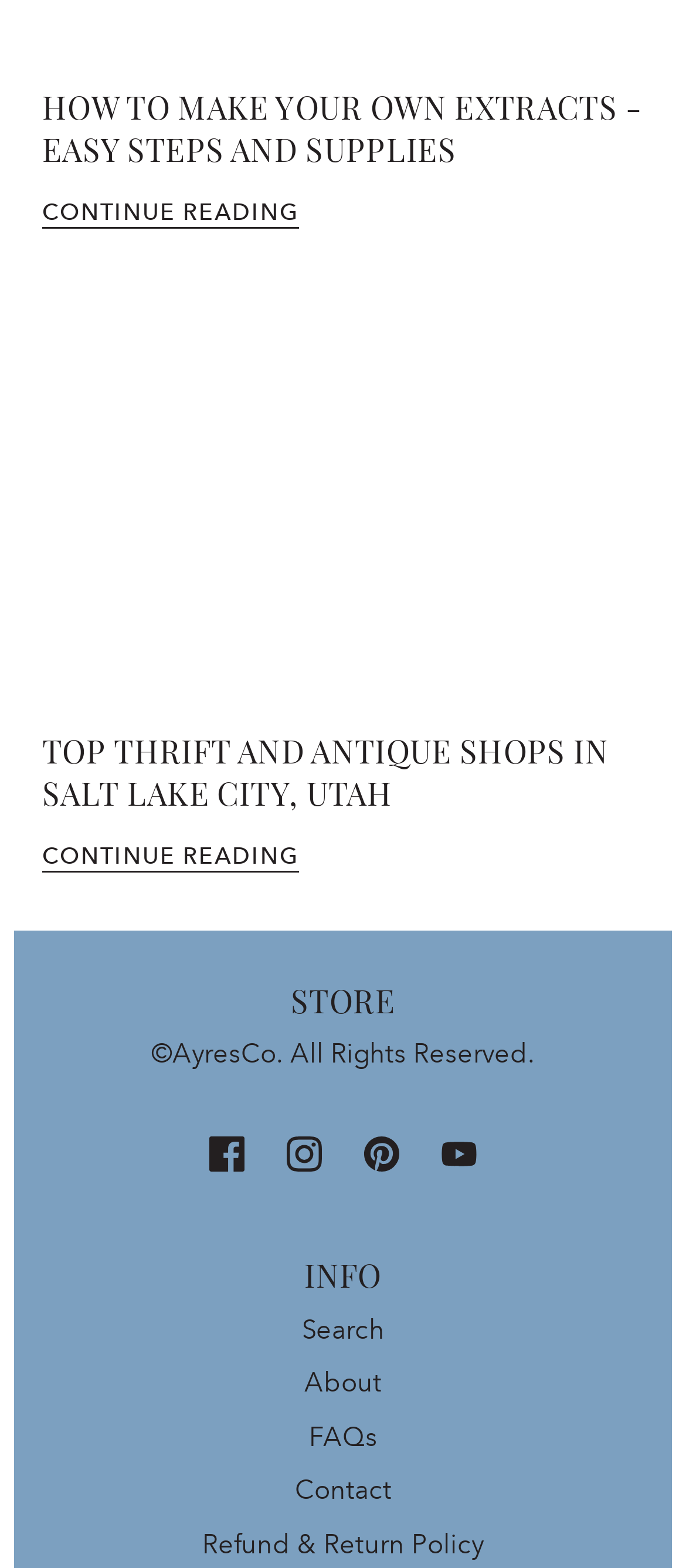Identify the bounding box for the described UI element: "Refund & Return Policy".

[0.295, 0.975, 0.705, 0.995]